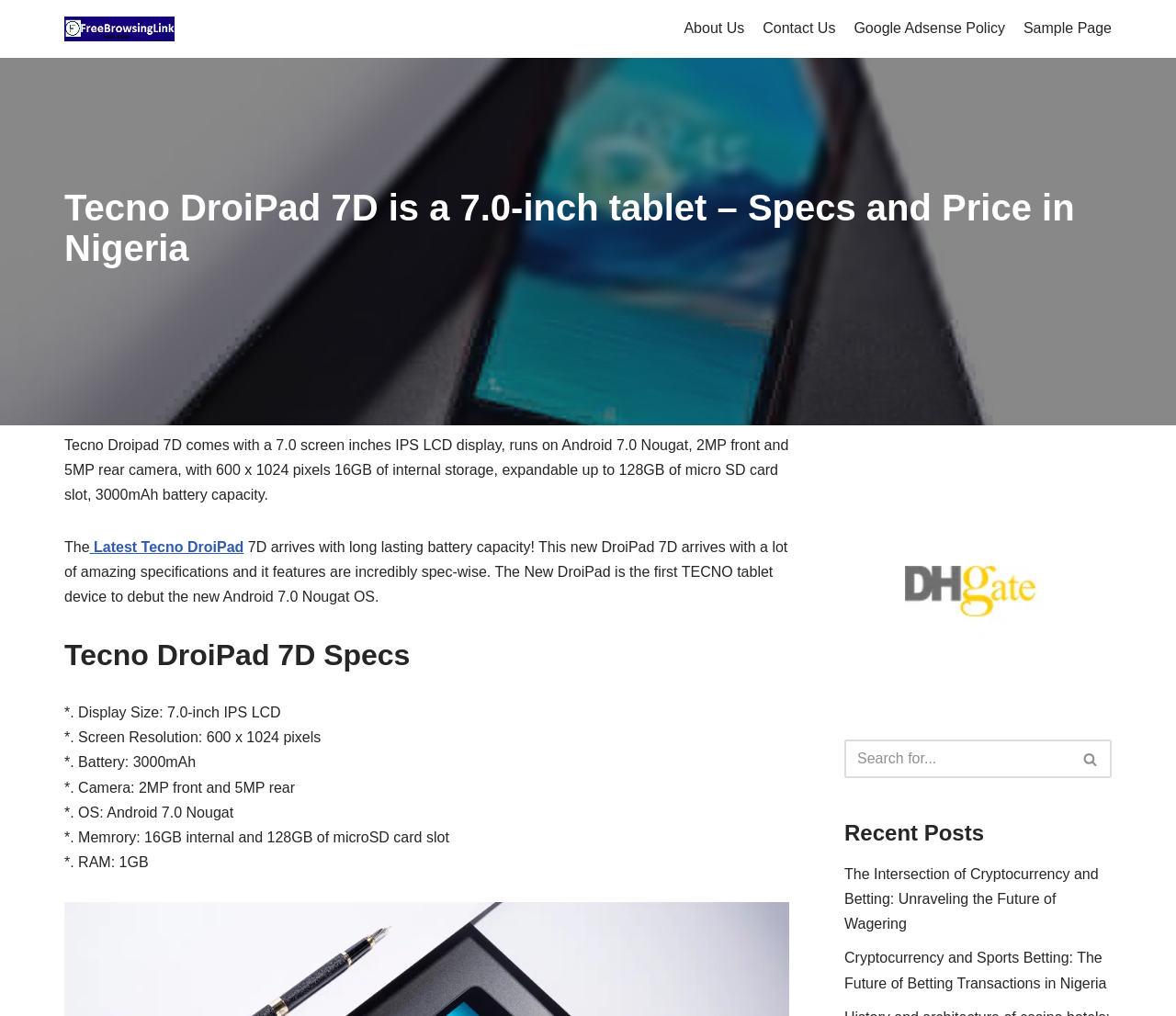Determine the bounding box of the UI component based on this description: "Sample Page". The bounding box coordinates should be four float values between 0 and 1, i.e., [left, top, right, bottom].

[0.87, 0.017, 0.945, 0.04]